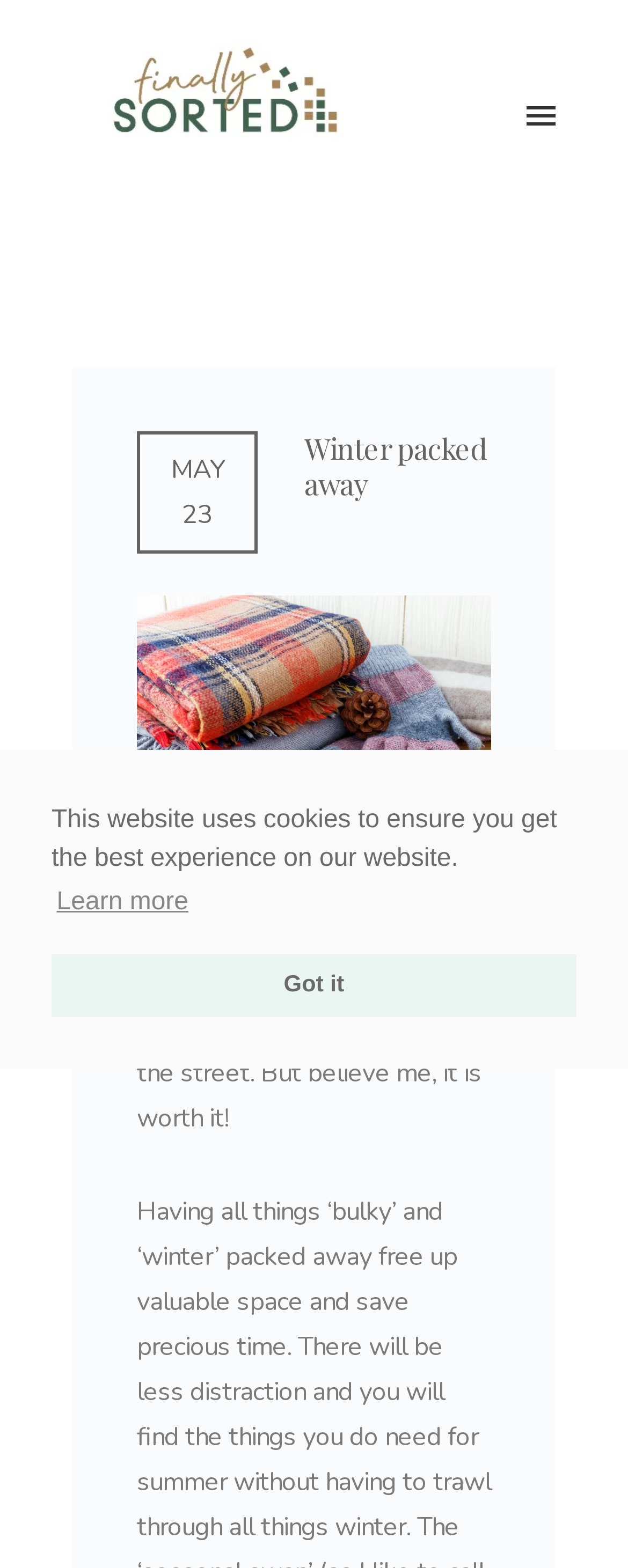Provide the bounding box coordinates of the HTML element described by the text: "Winter packed away".

[0.485, 0.275, 0.782, 0.32]